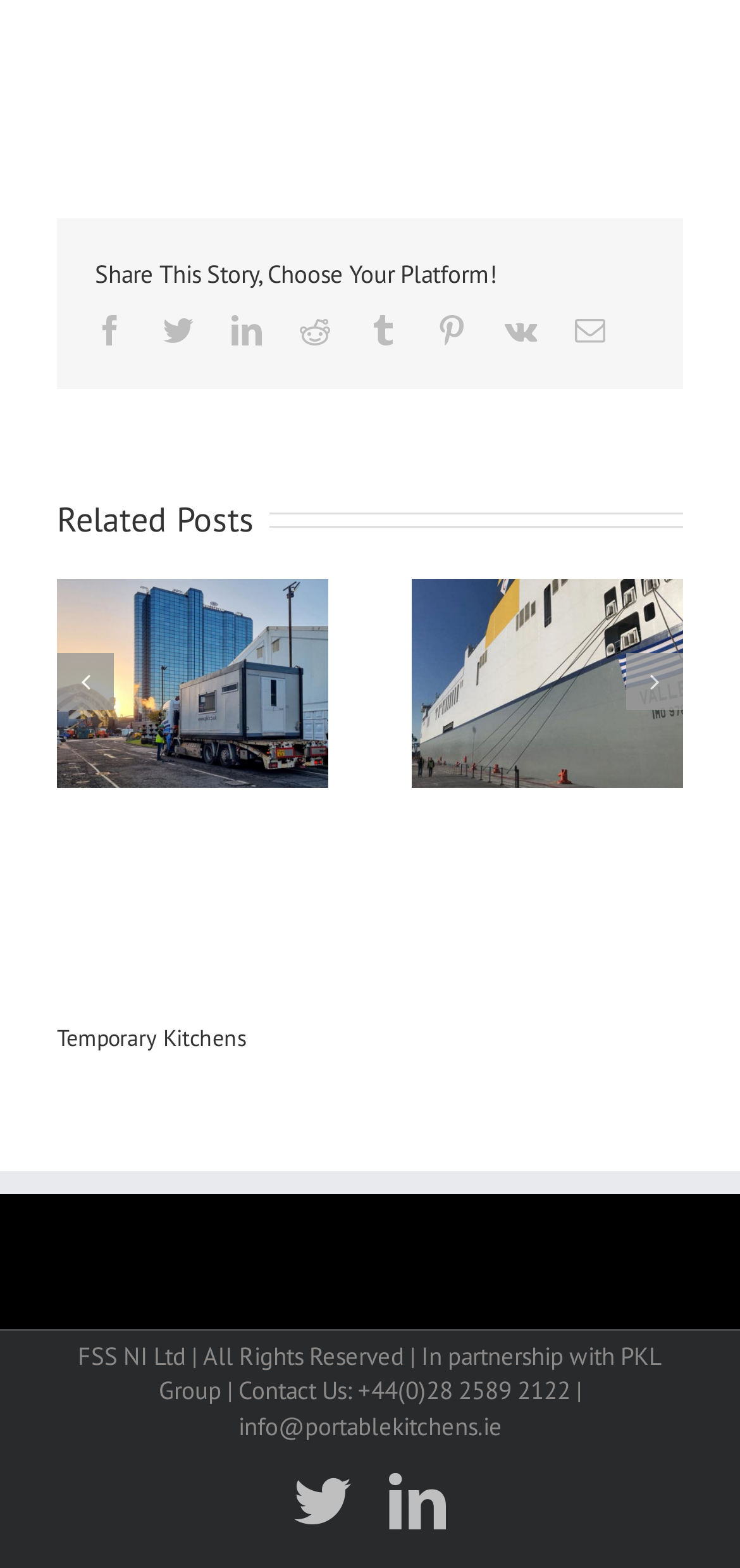From the screenshot, find the bounding box of the UI element matching this description: "facebook". Supply the bounding box coordinates in the form [left, top, right, bottom], each a float between 0 and 1.

[0.128, 0.201, 0.169, 0.22]